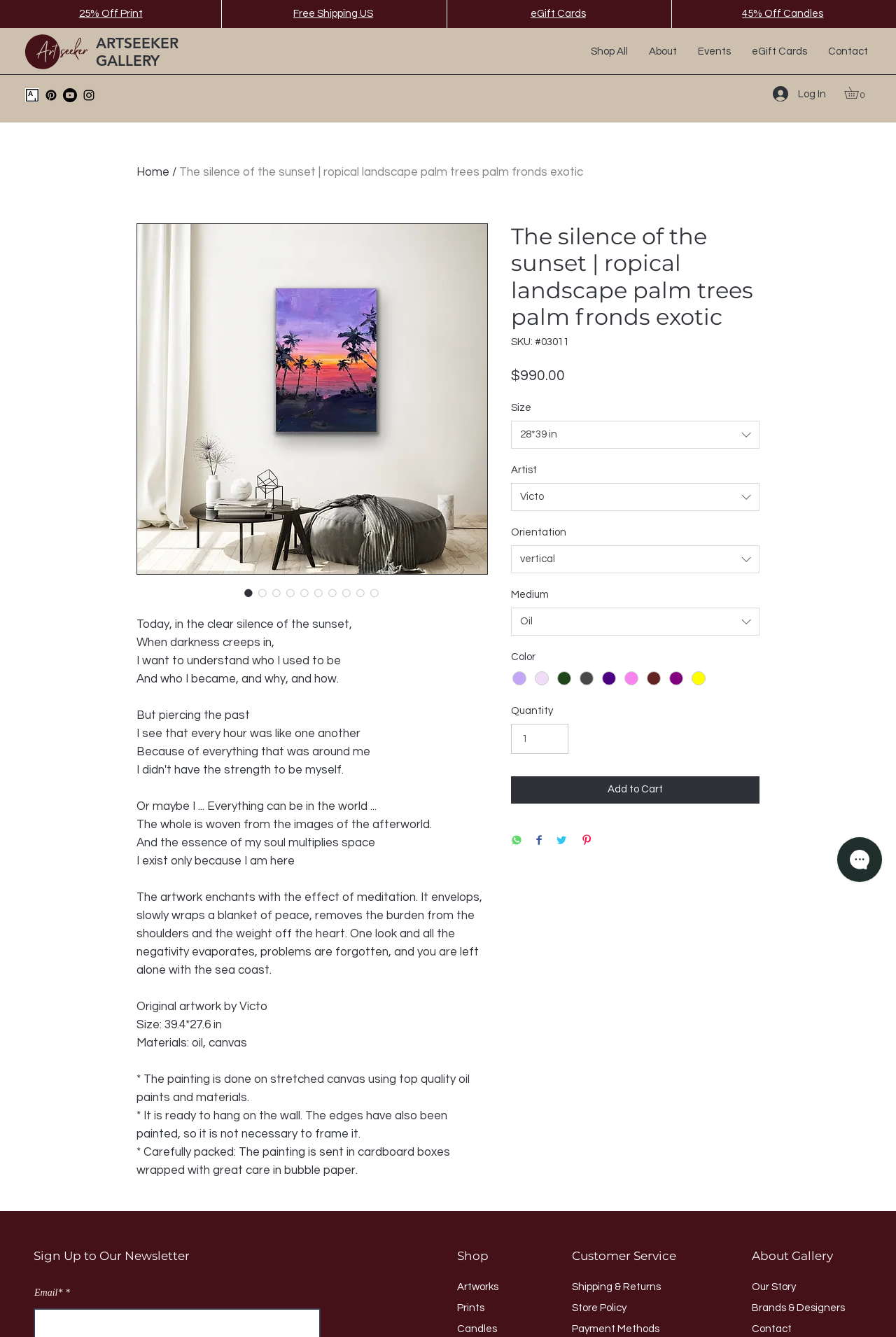Extract the main title from the webpage.

The silence of the sunset | ropical landscape palm trees palm fronds exotic